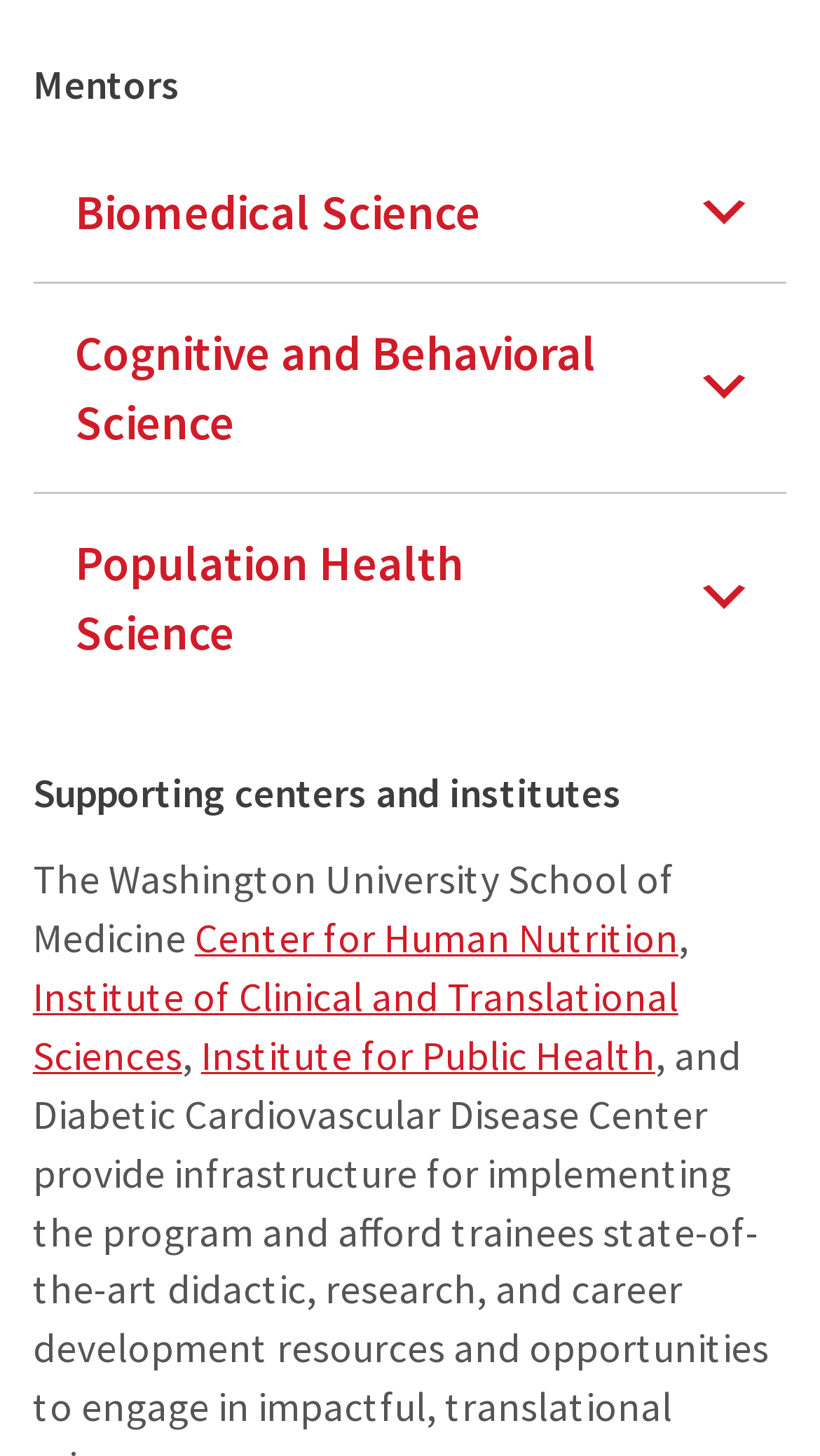What is the second heading on the webpage?
Please analyze the image and answer the question with as much detail as possible.

I found a heading element with the text 'Supporting centers and institutes' at coordinates [0.04, 0.528, 0.96, 0.562]. This indicates that it is the second heading on the webpage.